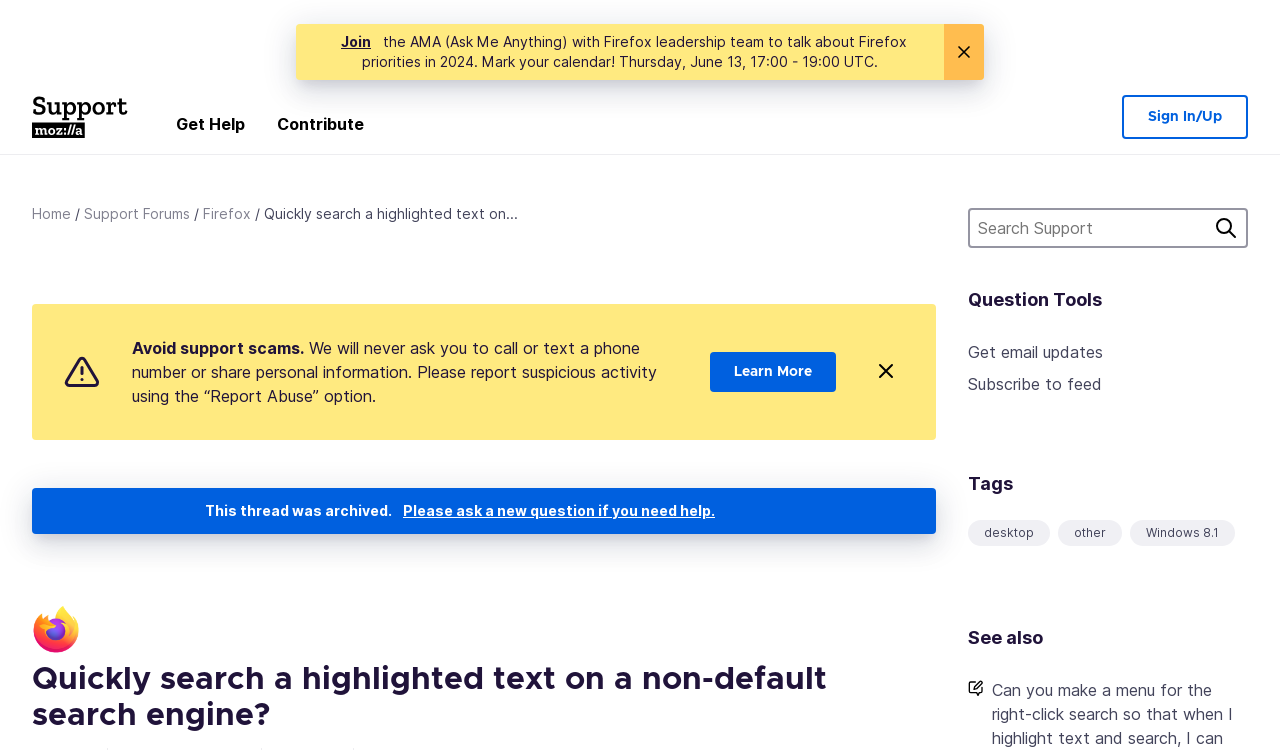Write an exhaustive caption that covers the webpage's main aspects.

This webpage is a support forum page from Mozilla Support, specifically discussing the topic "Quickly search a highlighted text on a non-default search engine?" in Firefox. 

At the top, there is a Mozilla Support logo on the left, followed by a navigation menu with links to "Home", "Support Forums", and "Firefox". On the right side, there are links to "Get Help", "Contribute", and "Sign In/Up". 

Below the navigation menu, there is a highlighted announcement about an upcoming AMA (Ask Me Anything) session with Firefox leadership team. 

On the left side, there is a search box with a "Search" button, allowing users to search for support topics. 

The main content area is divided into sections. The first section has a heading with the topic title, followed by a description of the issue. 

Below that, there are links to related topics, including "Question Tools", "Get email updates", and "Subscribe to feed". There are also tags listed, including "desktop", "other", and "Windows 8.1". 

Further down, there is a warning about avoiding support scams, with a "Learn More" link and a button with an icon. 

At the bottom, there is an archived thread with a message indicating that the thread is archived and a link to ask a new question if needed. Finally, there is a Firefox logo and the topic title again as a heading.